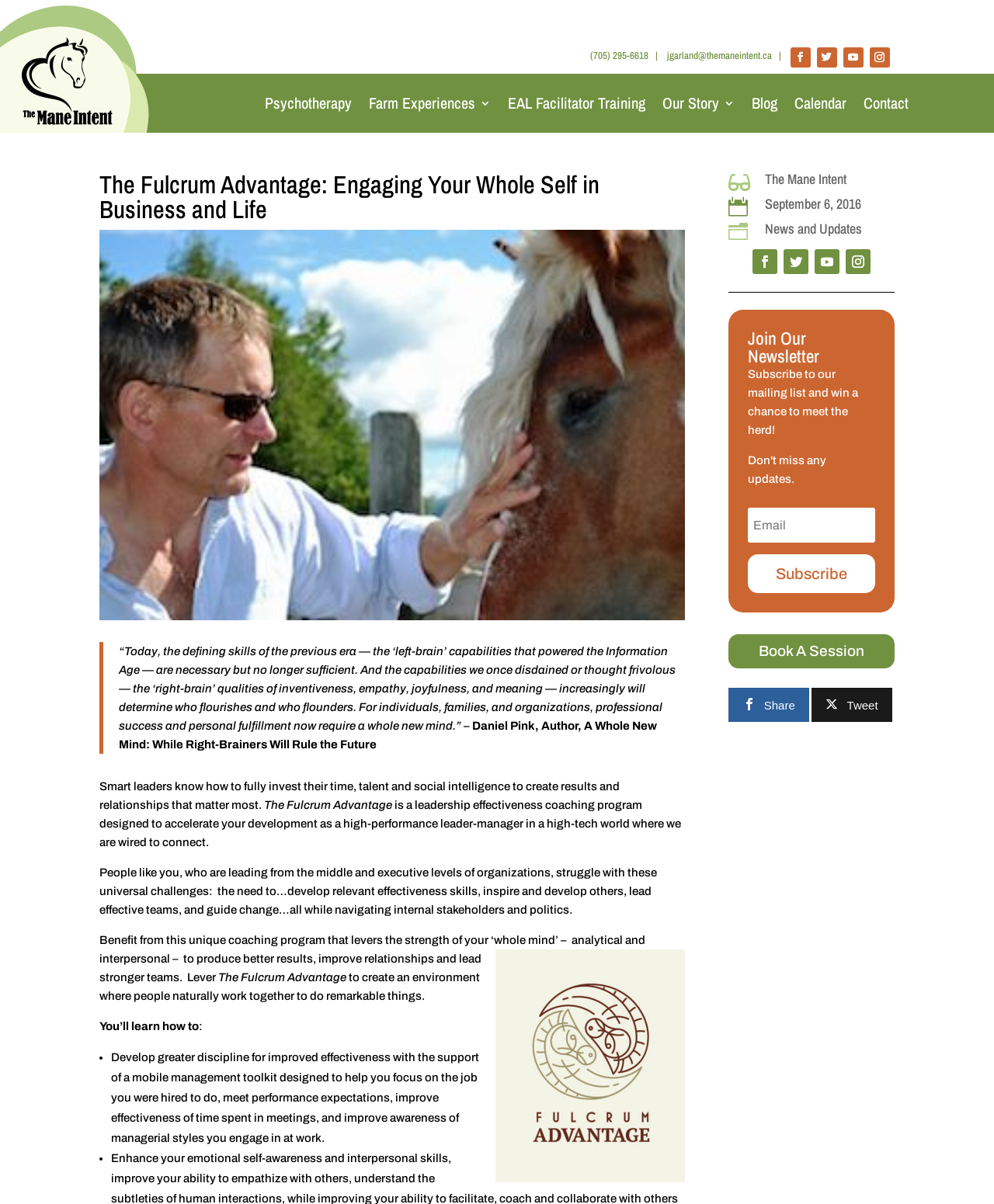Give a concise answer of one word or phrase to the question: 
What is the purpose of the mobile management toolkit?

To help focus on the job